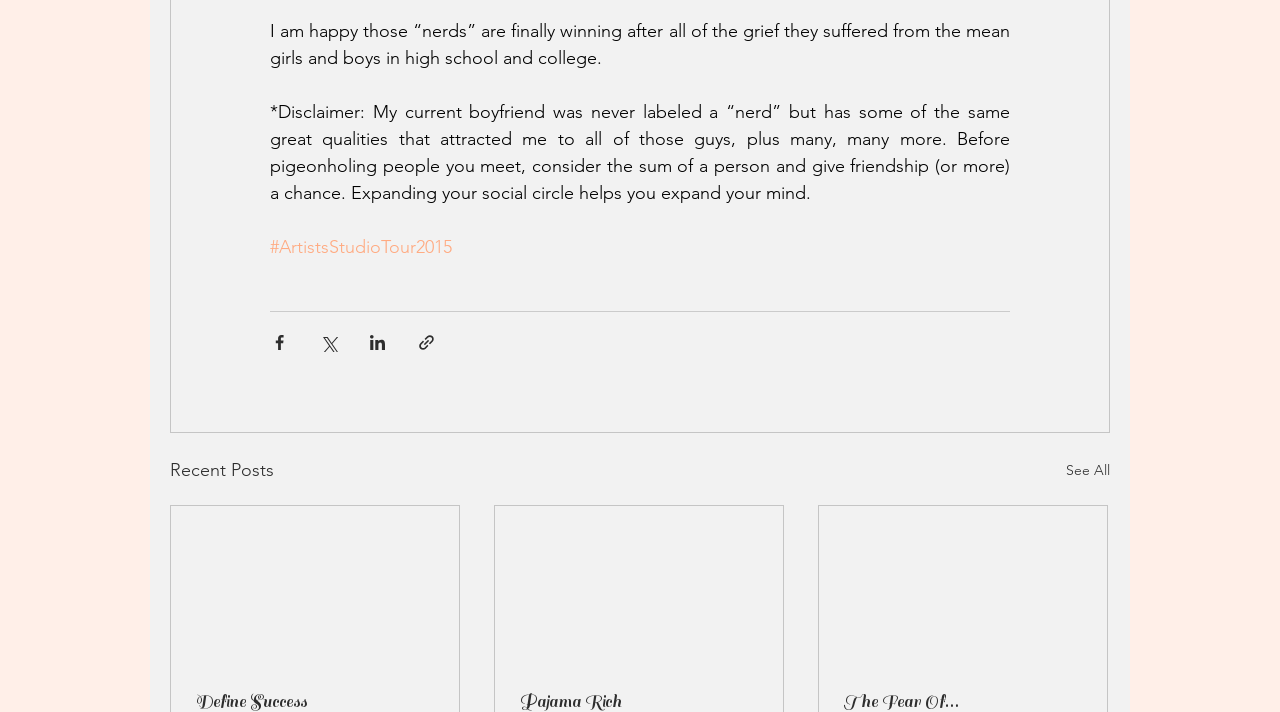What is the purpose of the disclaimer?
Provide a well-explained and detailed answer to the question.

The disclaimer states 'Before pigeonholing people you meet, consider the sum of a person and give friendship (or more) a chance.' which indicates that its purpose is to advise readers not to judge people based on limited information.